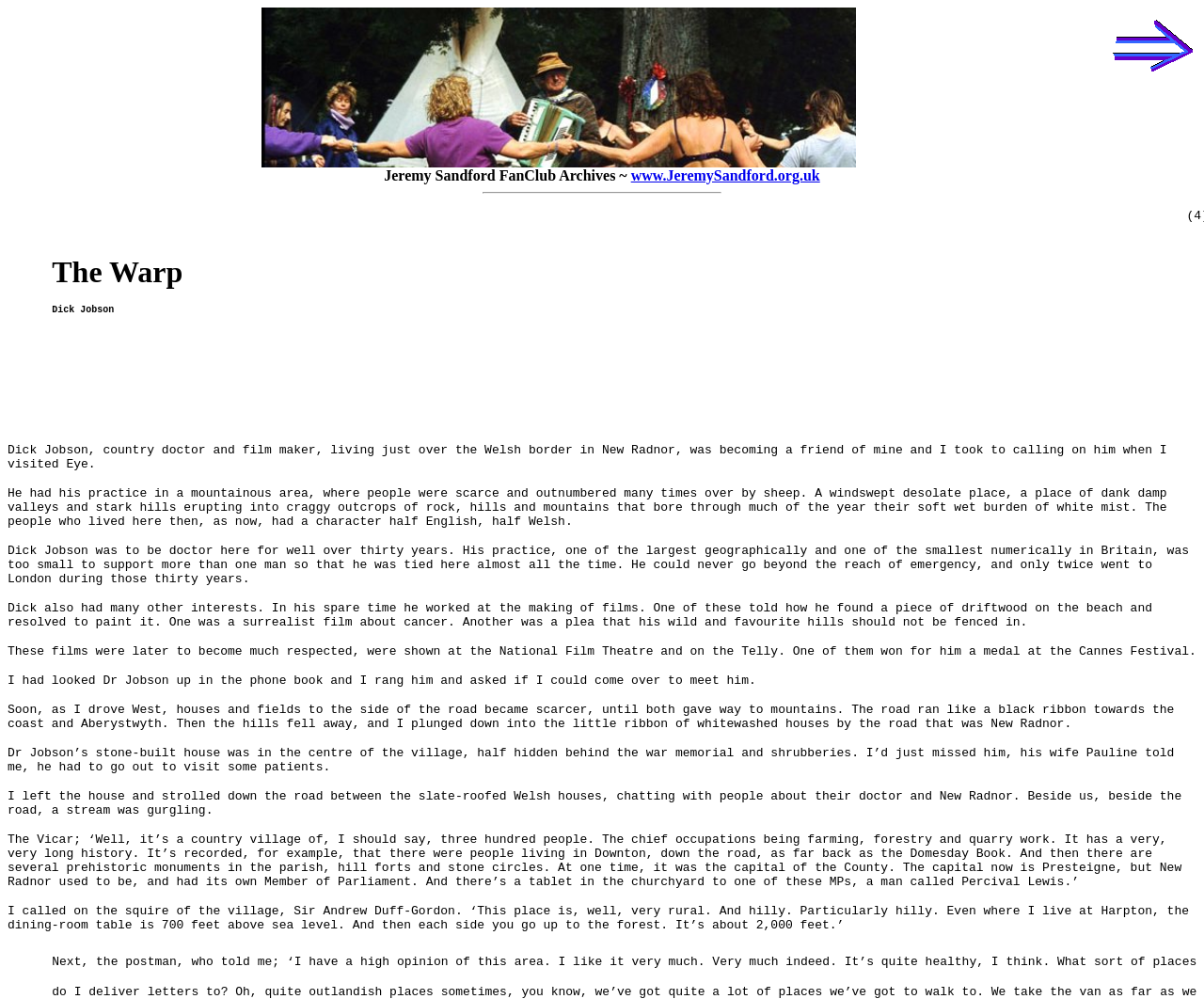Answer in one word or a short phrase: 
What is the name of the website mentioned in the text?

www.JeremySandford.org.uk